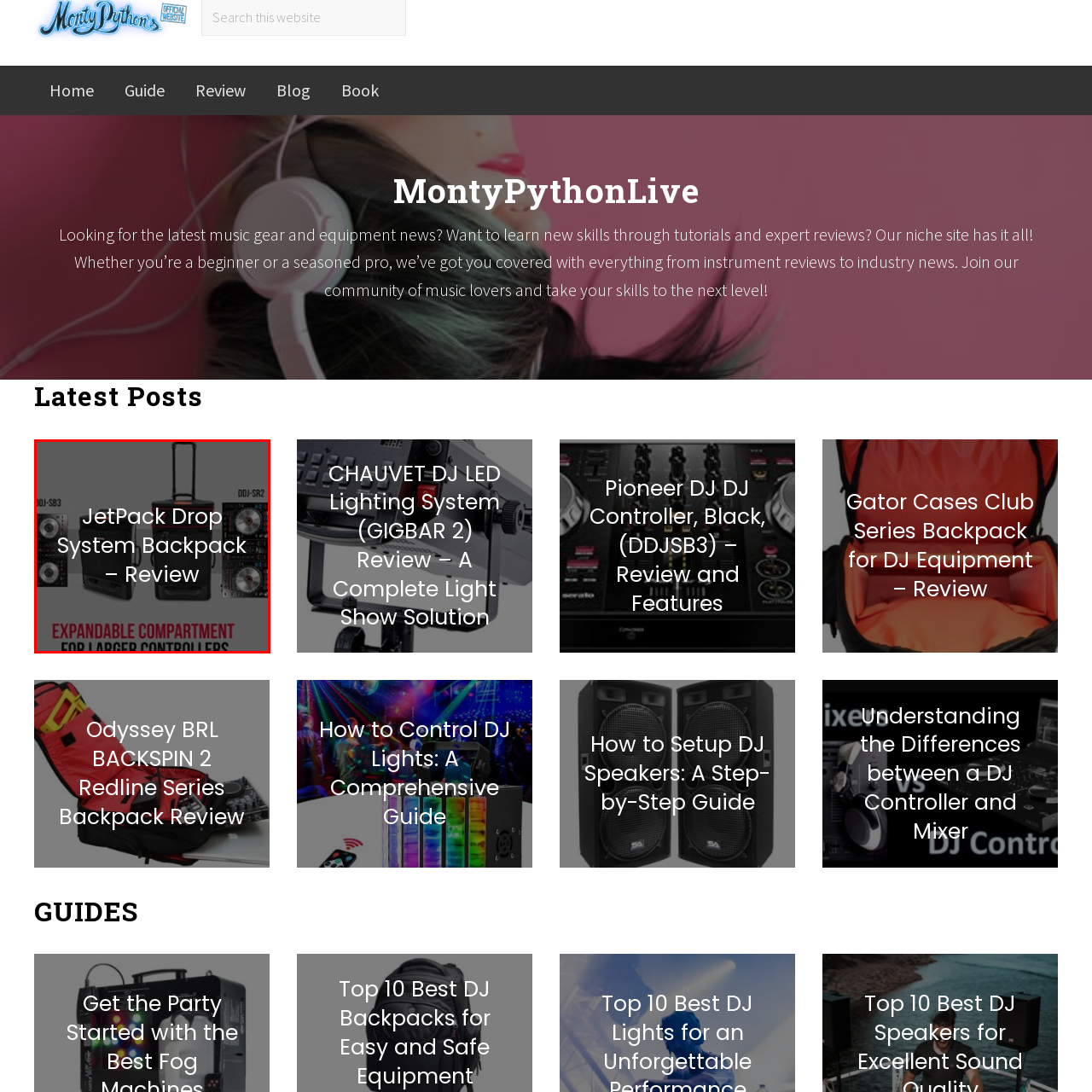Examine the image inside the red outline, What DJ equipment is shown surrounding the backpack?
 Answer with a single word or phrase.

DDJ-SB3 and DDJ-SR2 controllers